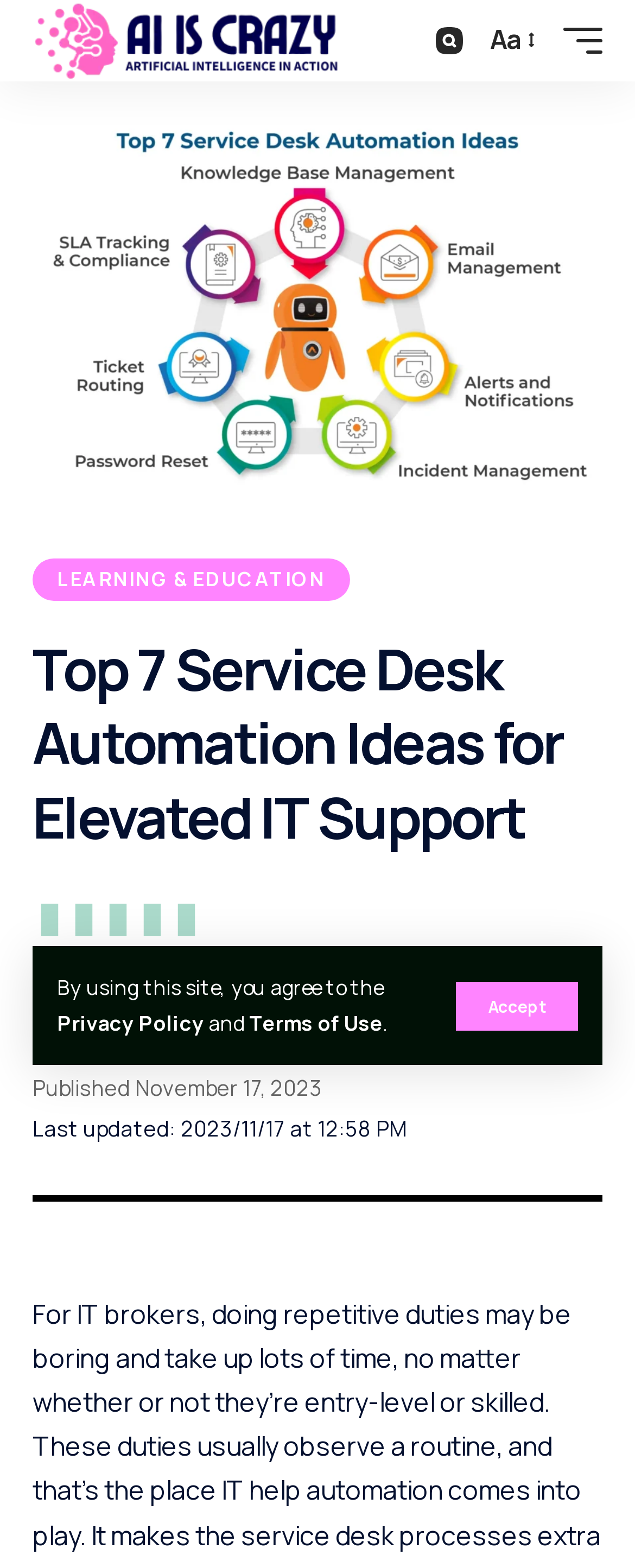Provide the text content of the webpage's main heading.

Top 7 Service Desk Automation Ideas for Elevated IT Support